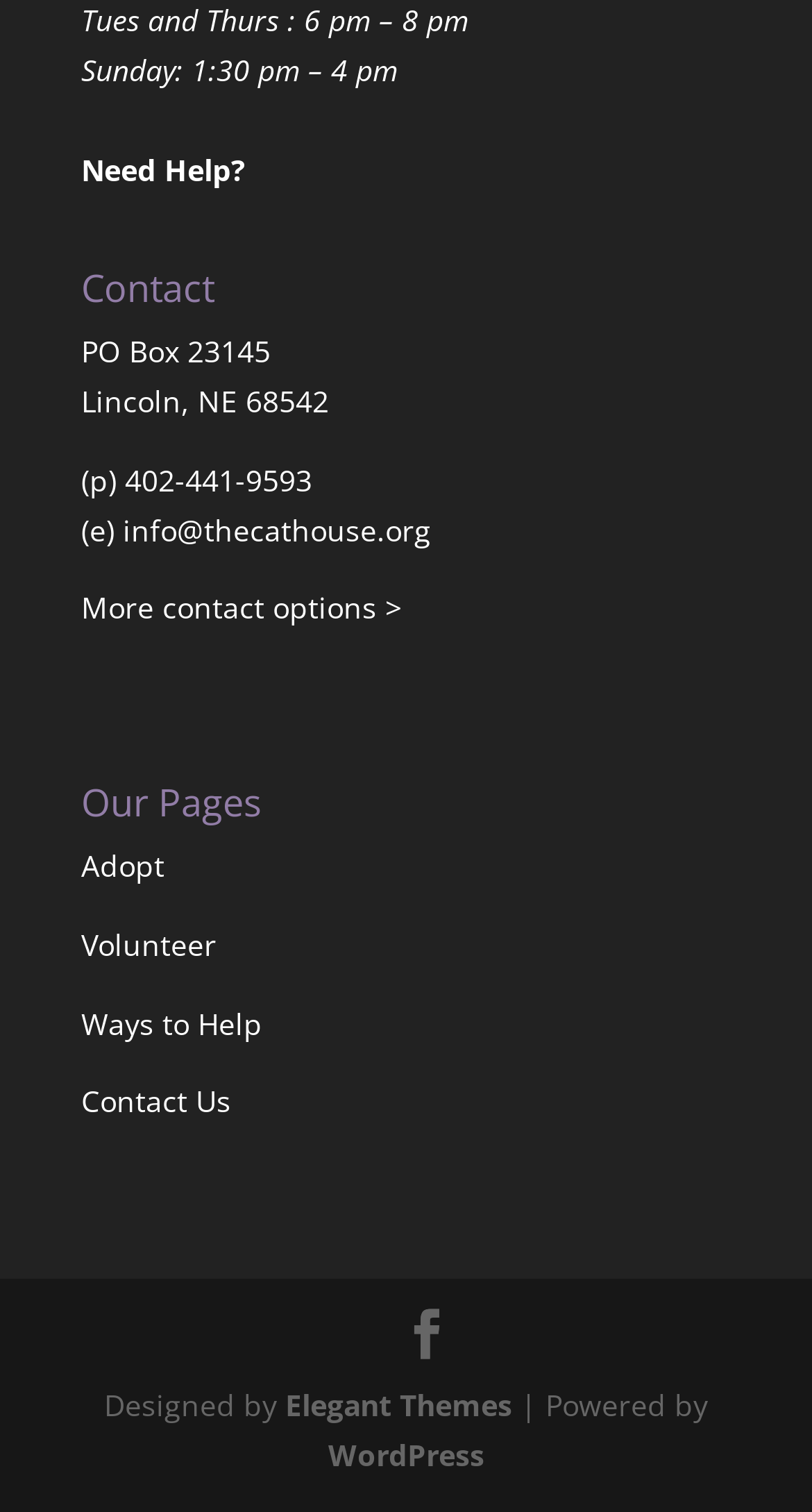Determine the bounding box coordinates of the clickable region to follow the instruction: "Send email to info@thecathouse.org".

[0.151, 0.337, 0.531, 0.363]